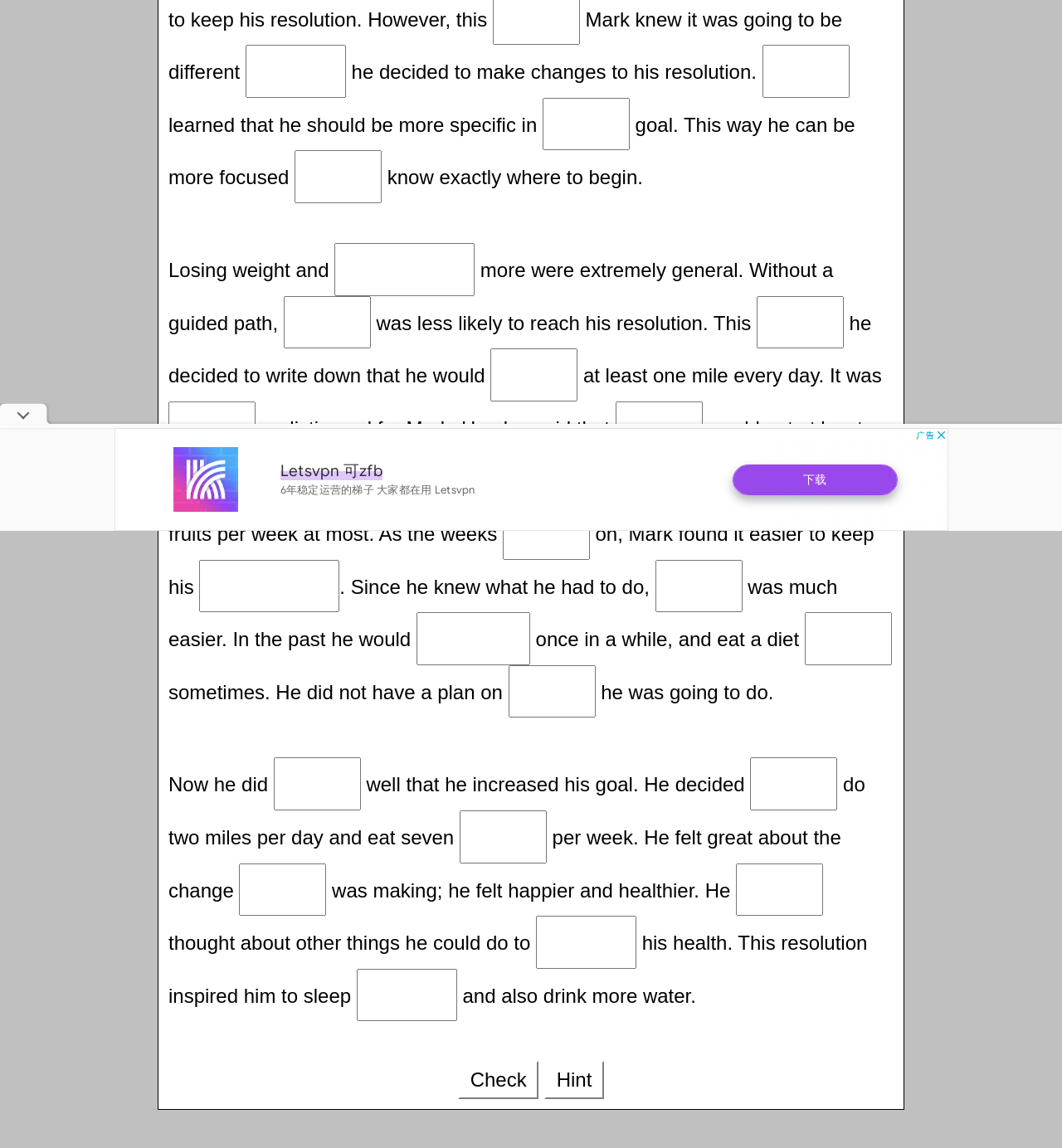Locate the UI element described as follows: "Check". Return the bounding box coordinates as four float numbers between 0 and 1 in the order [left, top, right, bottom].

[0.431, 0.924, 0.507, 0.958]